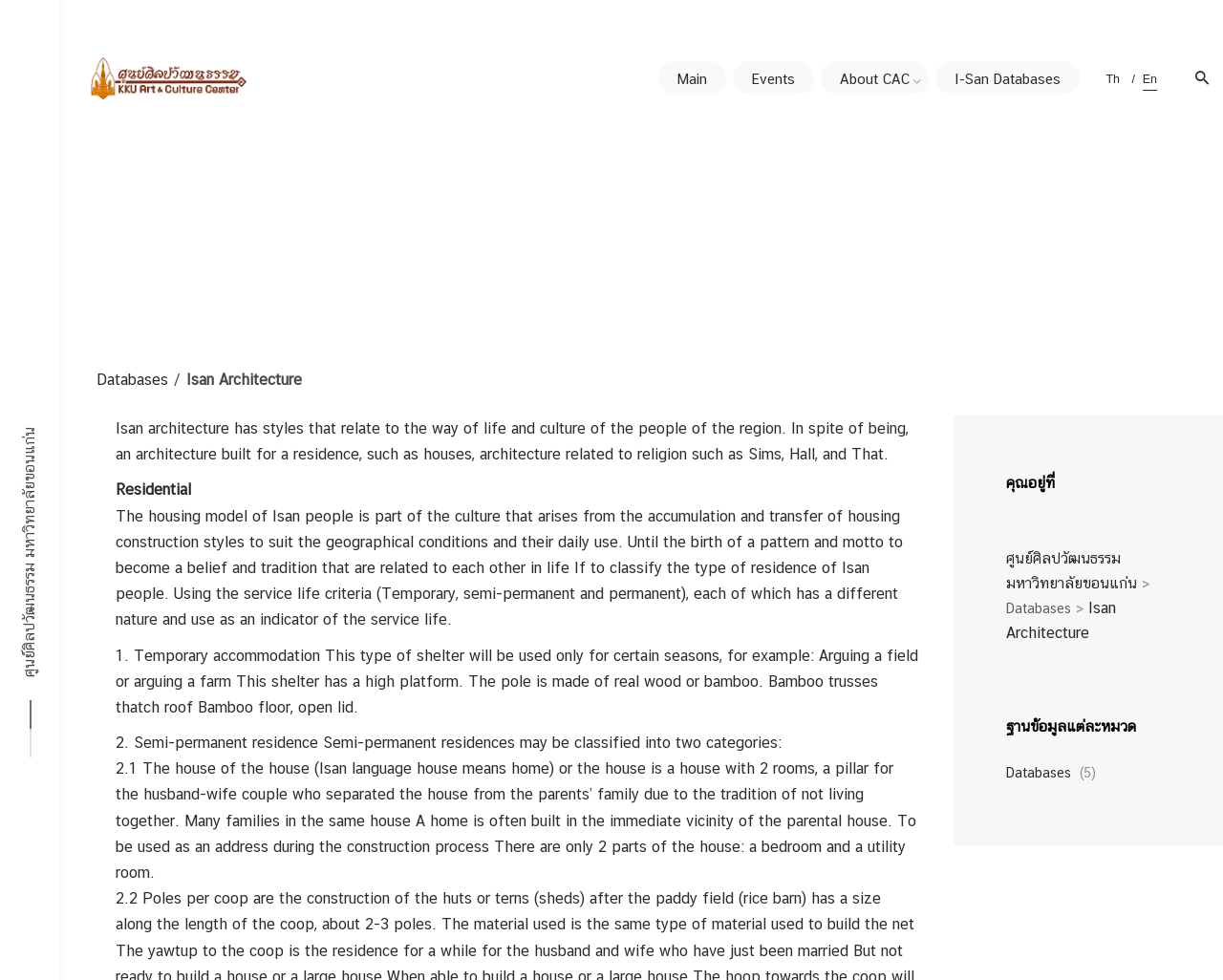Please give a short response to the question using one word or a phrase:
What is the language of the webpage?

Thai and English